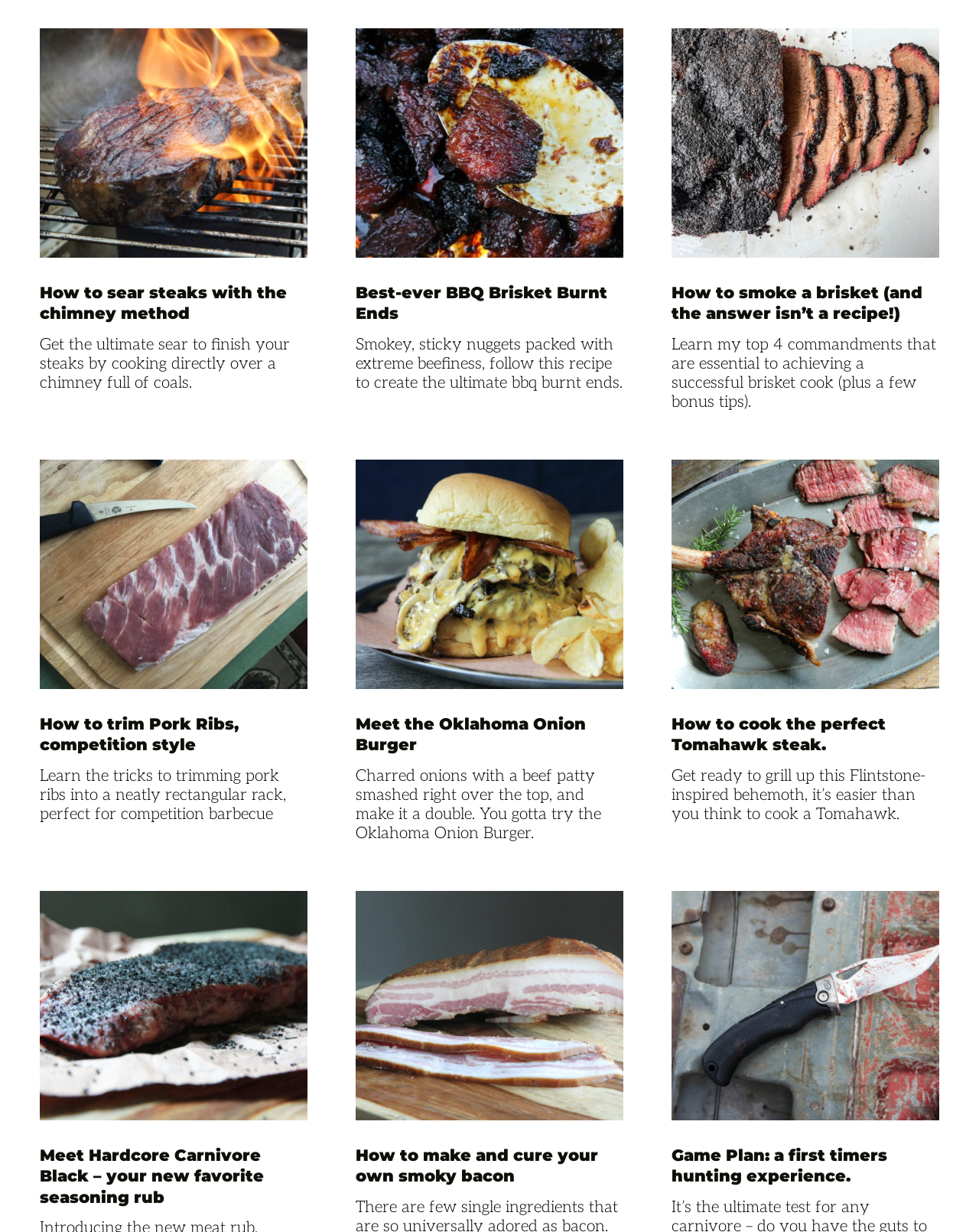Locate the bounding box coordinates of the element that should be clicked to fulfill the instruction: "Learn 'How to smoke a brisket'".

[0.686, 0.229, 0.96, 0.263]